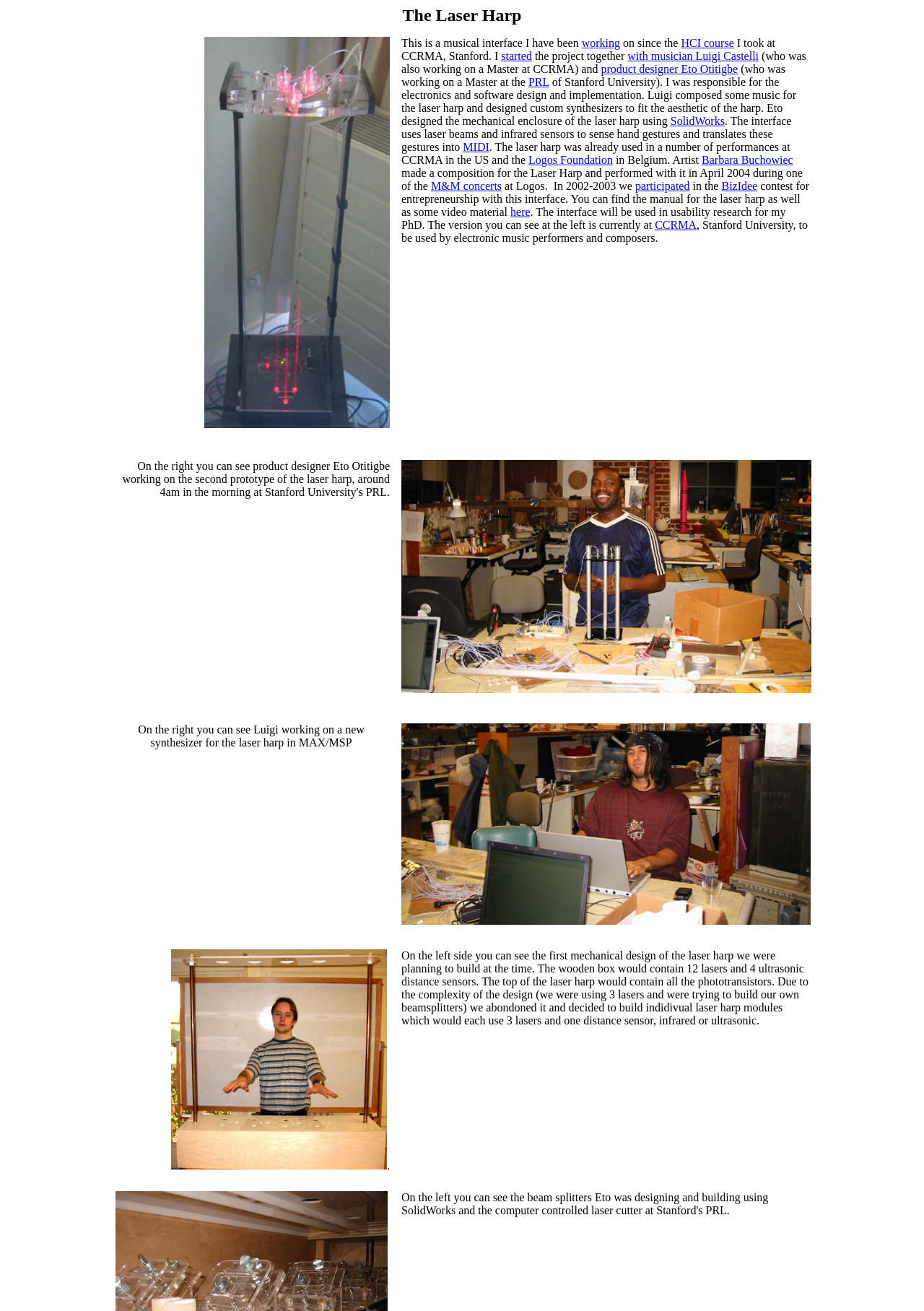Find the bounding box coordinates for the area that should be clicked to accomplish the instruction: "Check the link to CCRMA".

[0.709, 0.167, 0.754, 0.176]